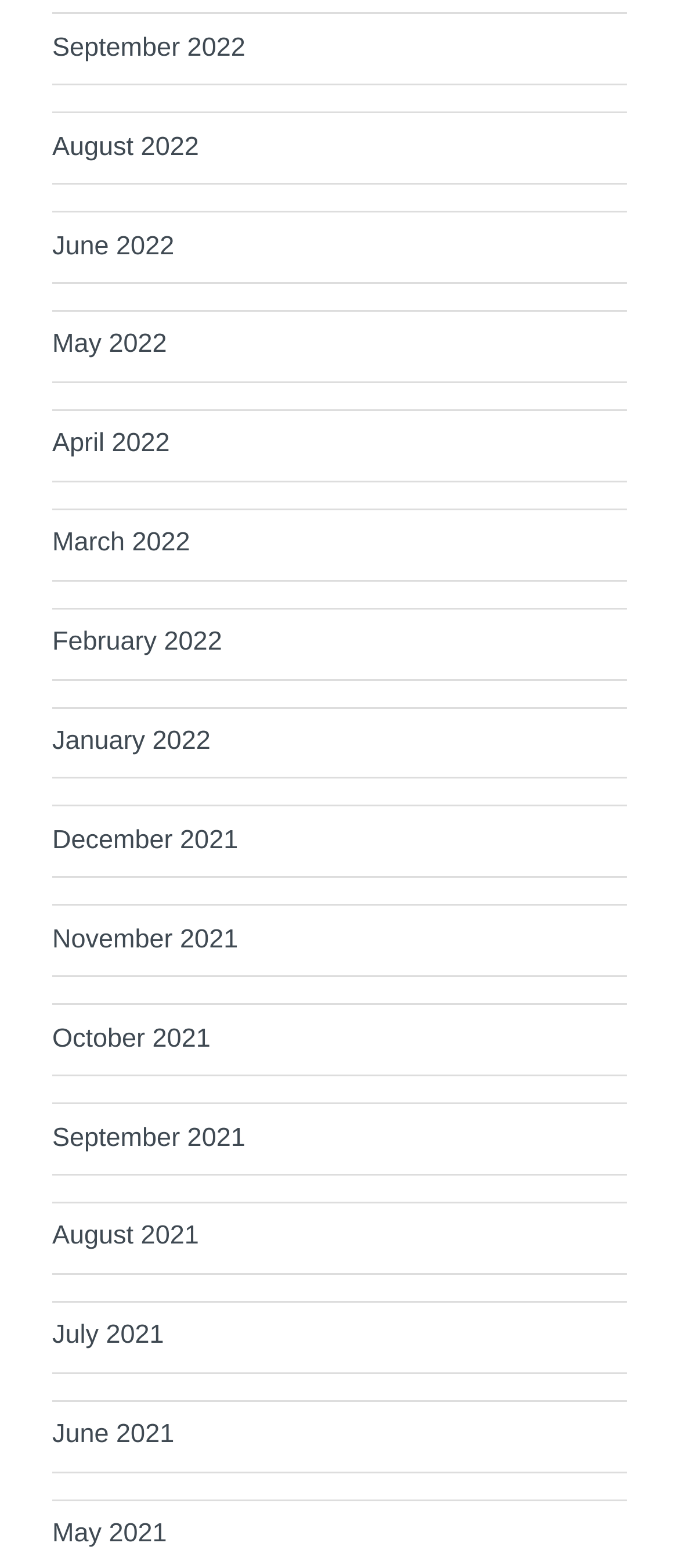Provide the bounding box coordinates of the HTML element this sentence describes: "July 2021". The bounding box coordinates consist of four float numbers between 0 and 1, i.e., [left, top, right, bottom].

[0.077, 0.842, 0.242, 0.861]